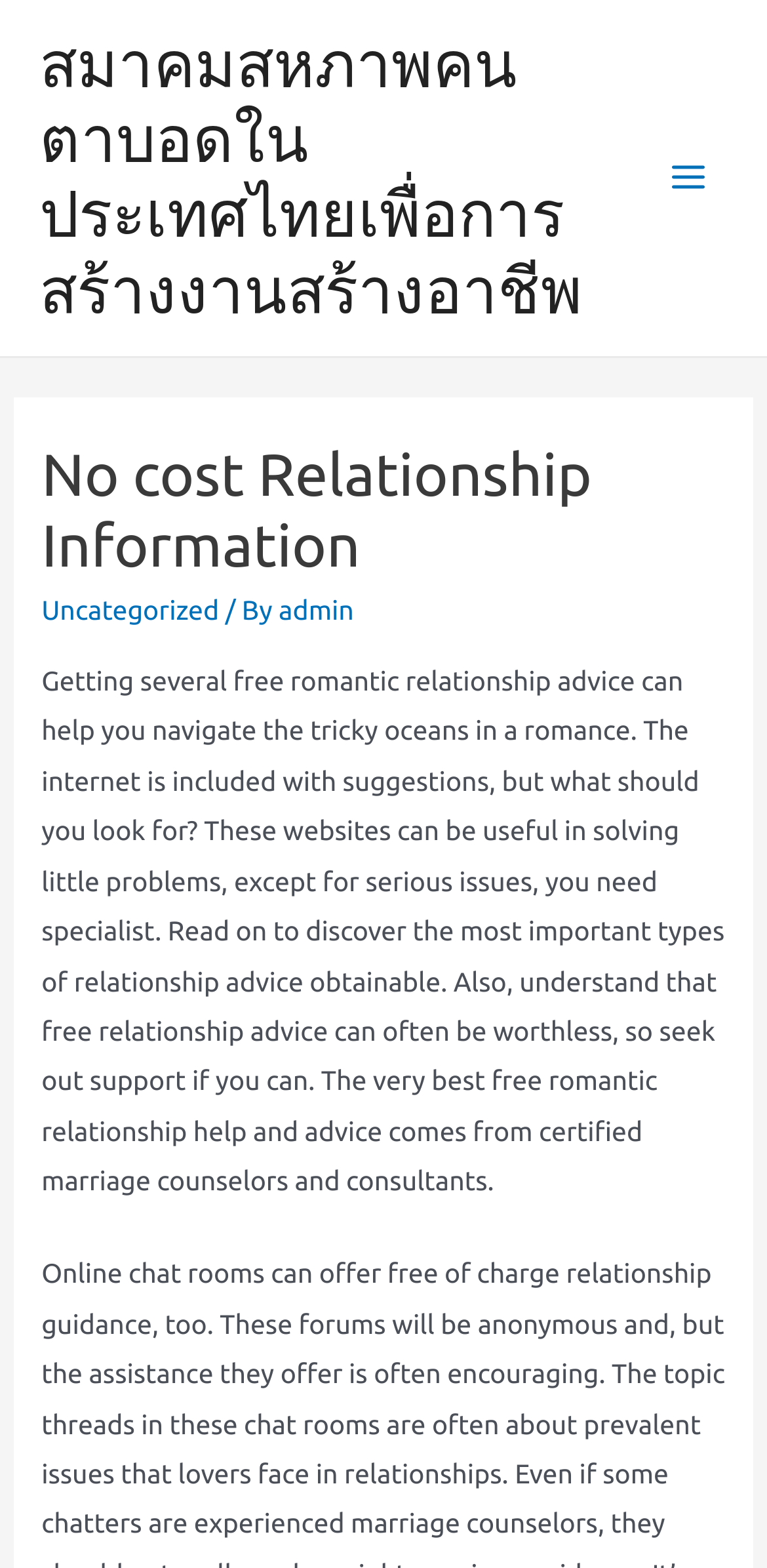Determine the bounding box coordinates for the UI element with the following description: "Uncategorized". The coordinates should be four float numbers between 0 and 1, represented as [left, top, right, bottom].

[0.054, 0.378, 0.286, 0.398]